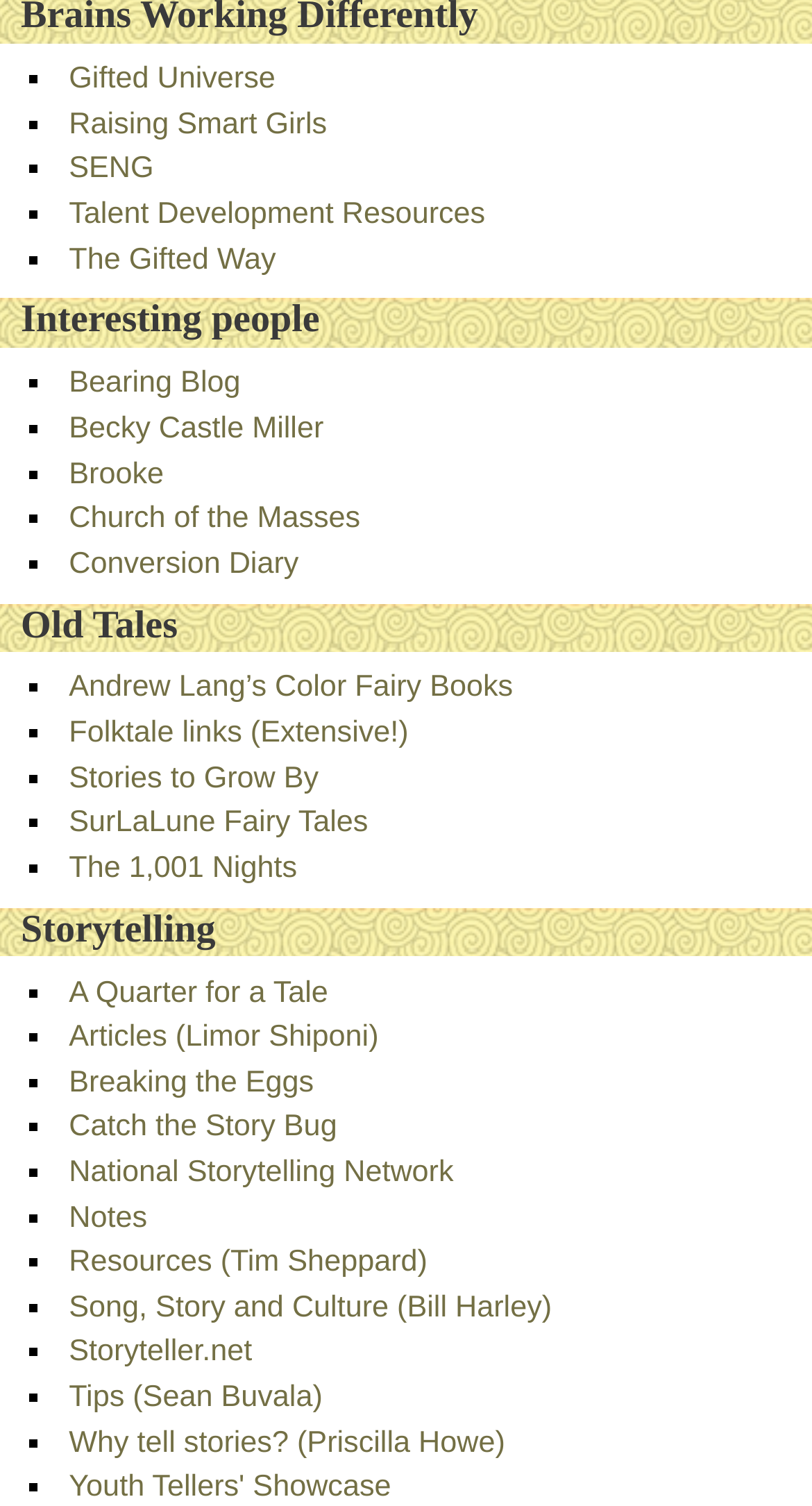How many sections are on this webpage?
Please provide a single word or phrase as your answer based on the screenshot.

4